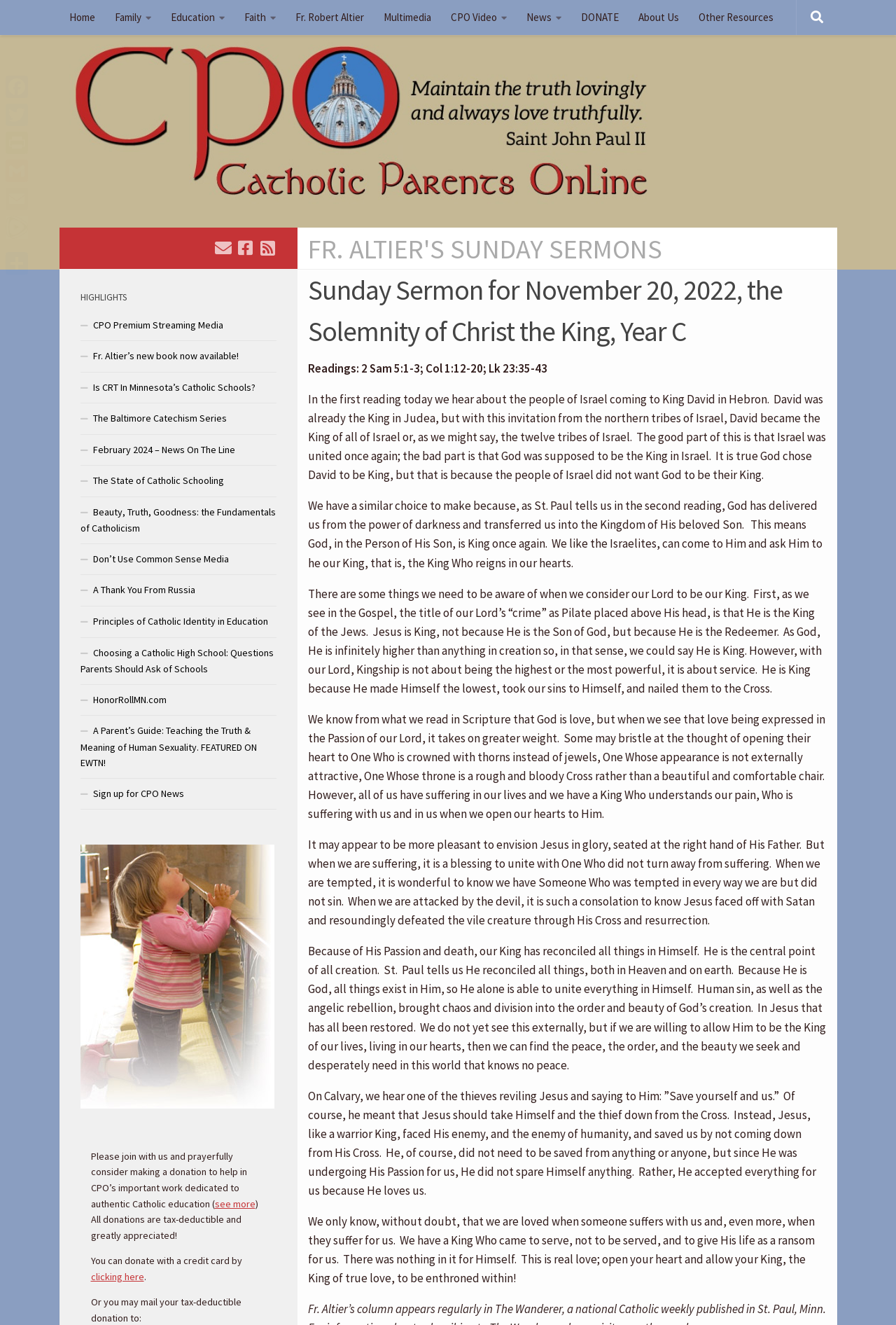Who is the author of the sermon?
Using the picture, provide a one-word or short phrase answer.

Fr. Robert Altier